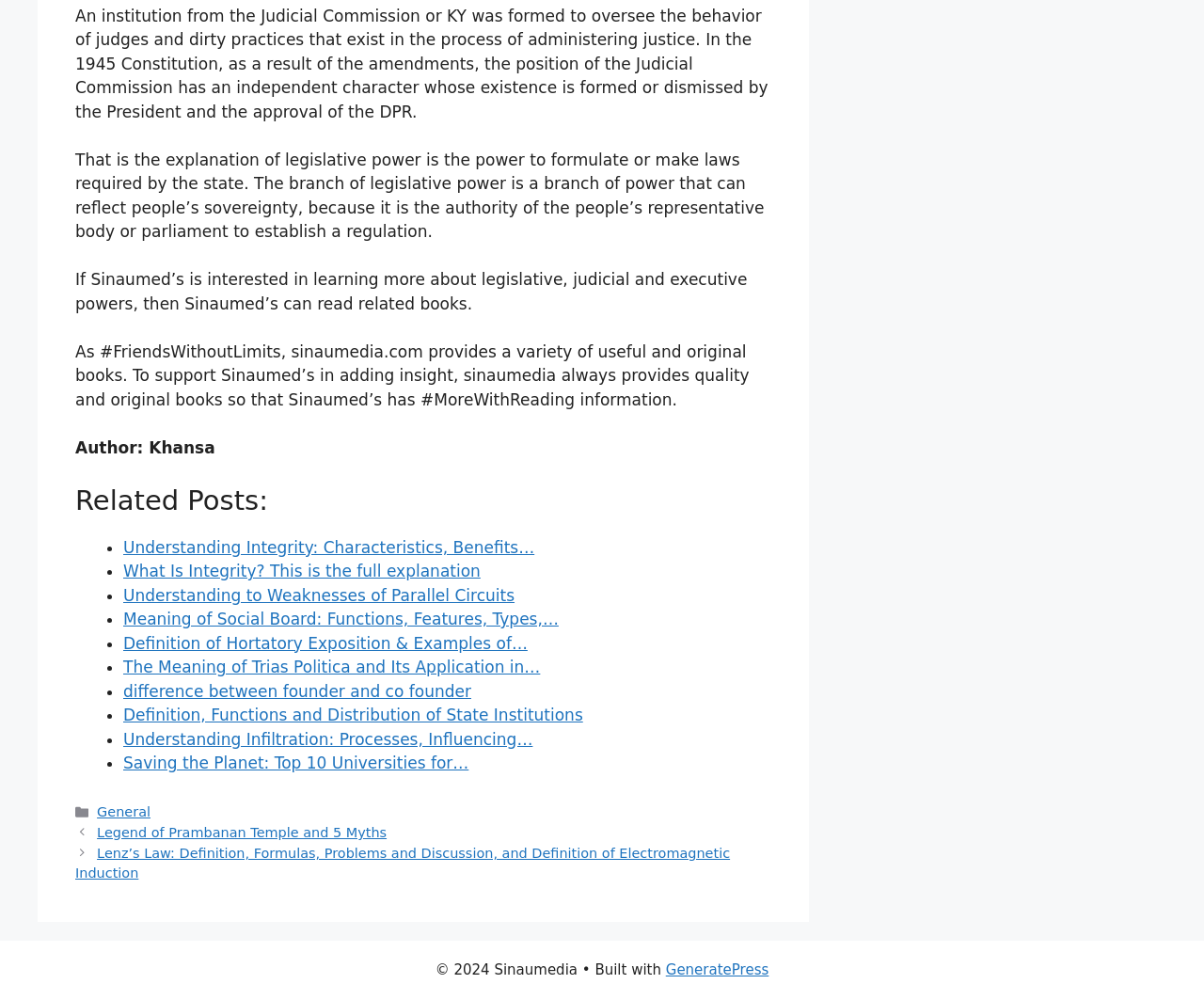Pinpoint the bounding box coordinates for the area that should be clicked to perform the following instruction: "Visit the GeneratePress website".

[0.553, 0.962, 0.639, 0.978]